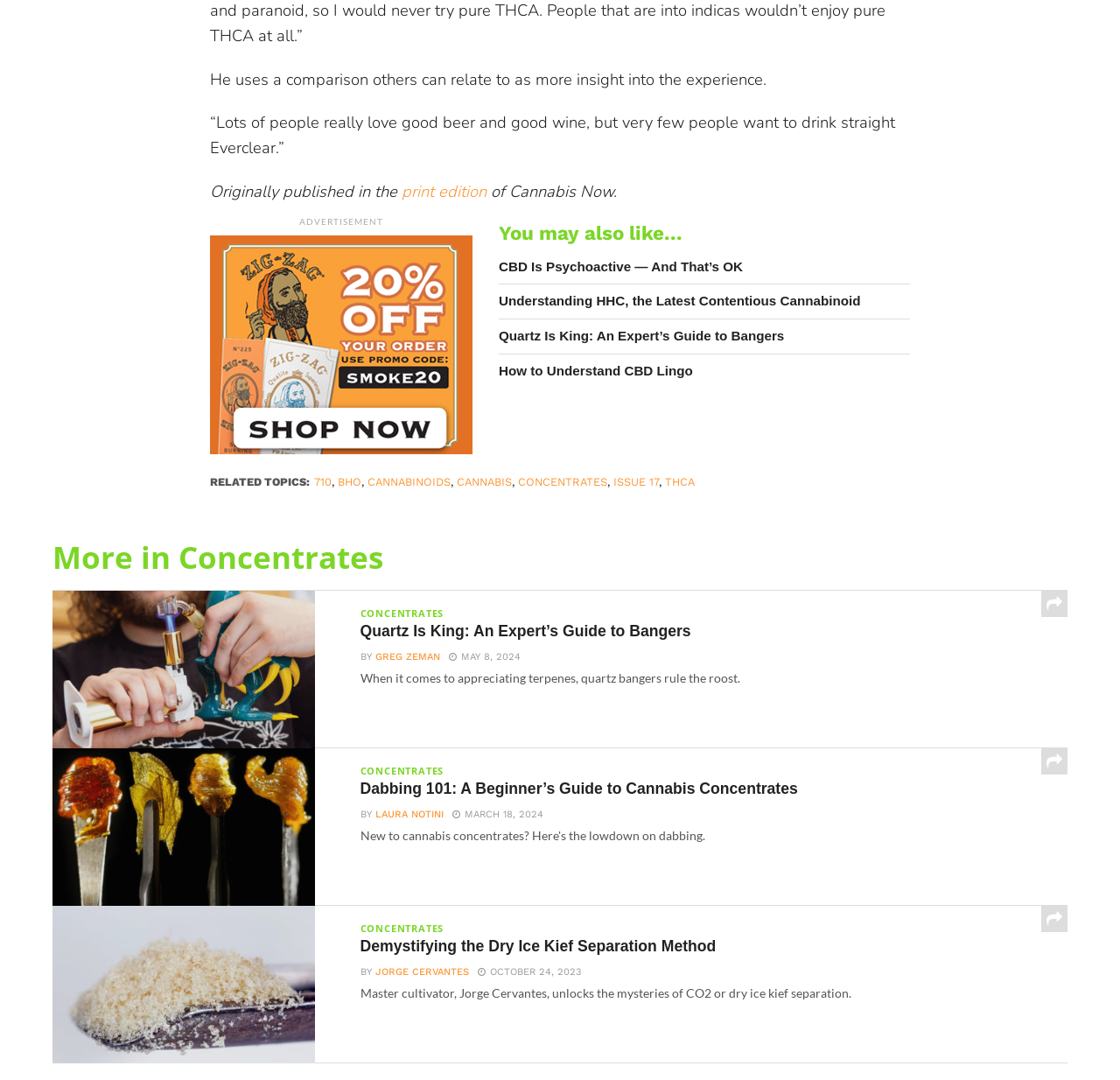Provide the bounding box coordinates for the UI element that is described as: "THCa".

[0.594, 0.44, 0.62, 0.452]